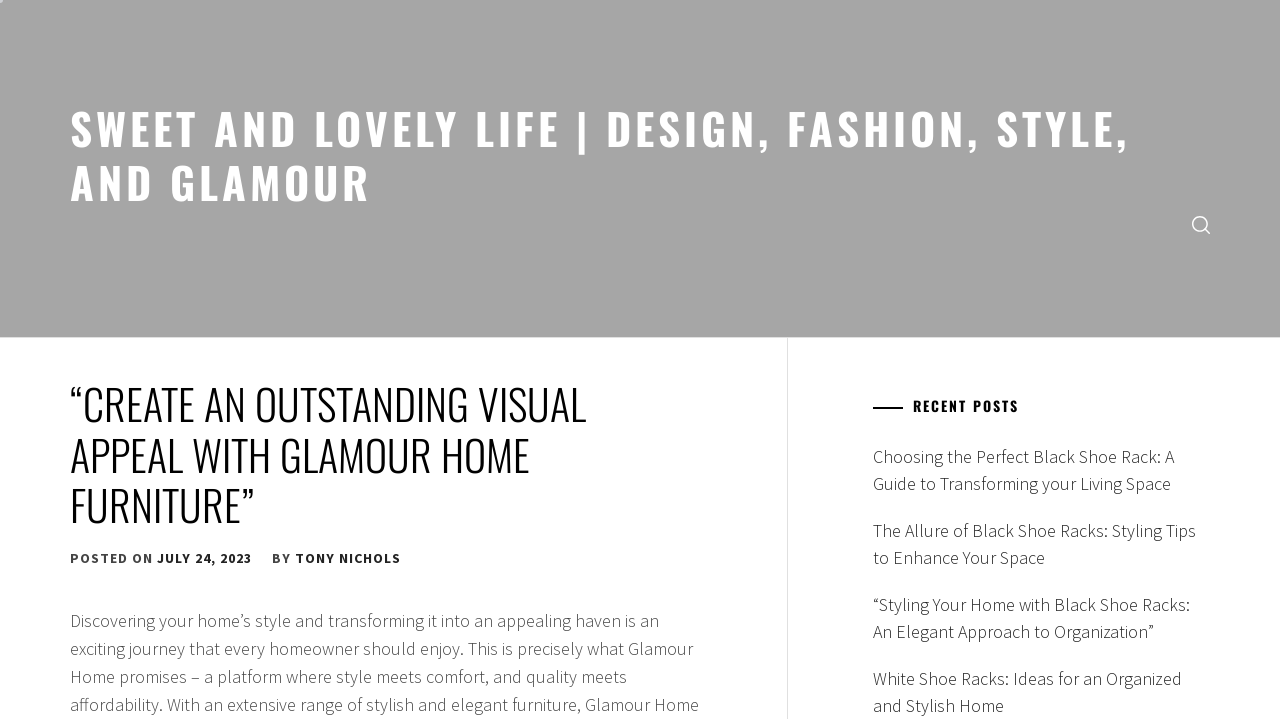Please find the bounding box coordinates of the clickable region needed to complete the following instruction: "check YouTube". The bounding box coordinates must consist of four float numbers between 0 and 1, i.e., [left, top, right, bottom].

None